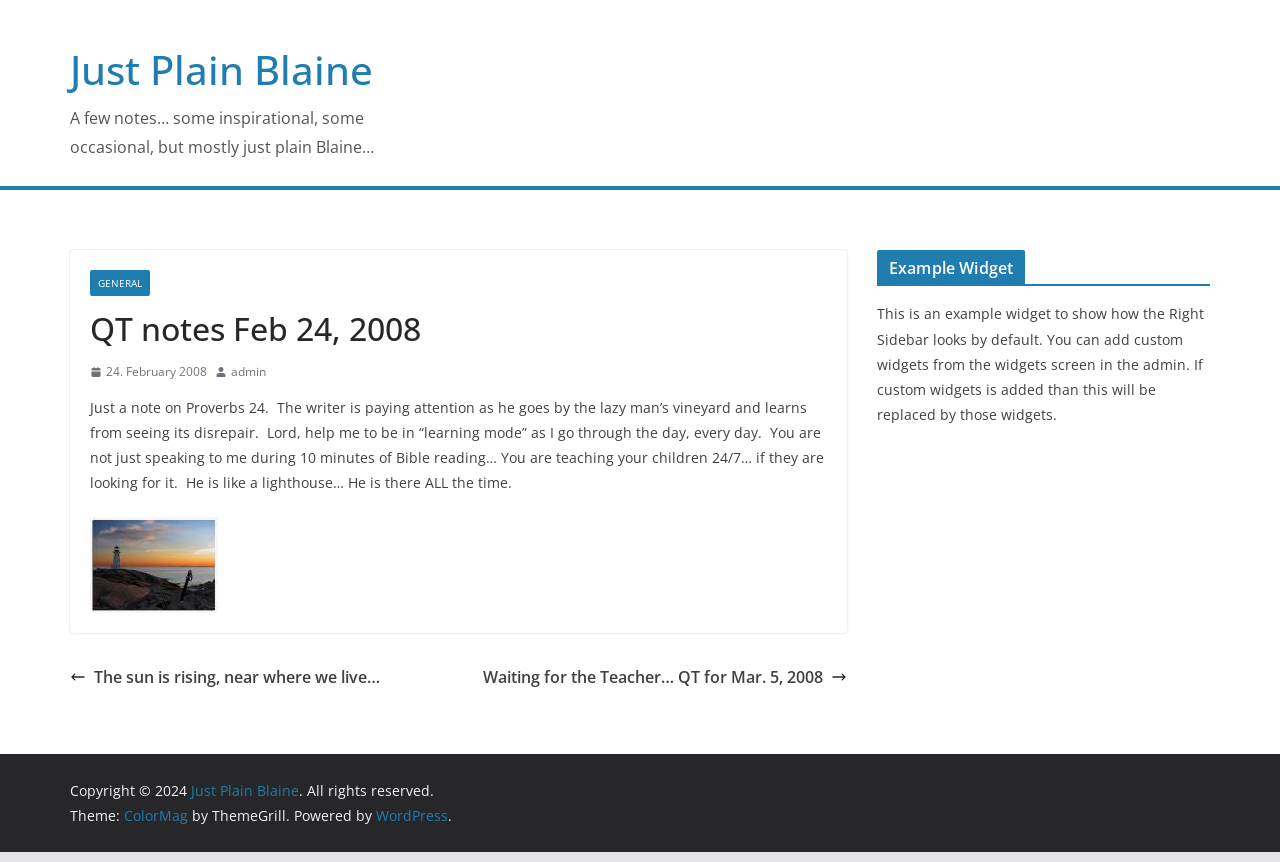Predict the bounding box coordinates of the area that should be clicked to accomplish the following instruction: "Click on the 'GENERAL' link". The bounding box coordinates should consist of four float numbers between 0 and 1, i.e., [left, top, right, bottom].

[0.07, 0.313, 0.117, 0.343]